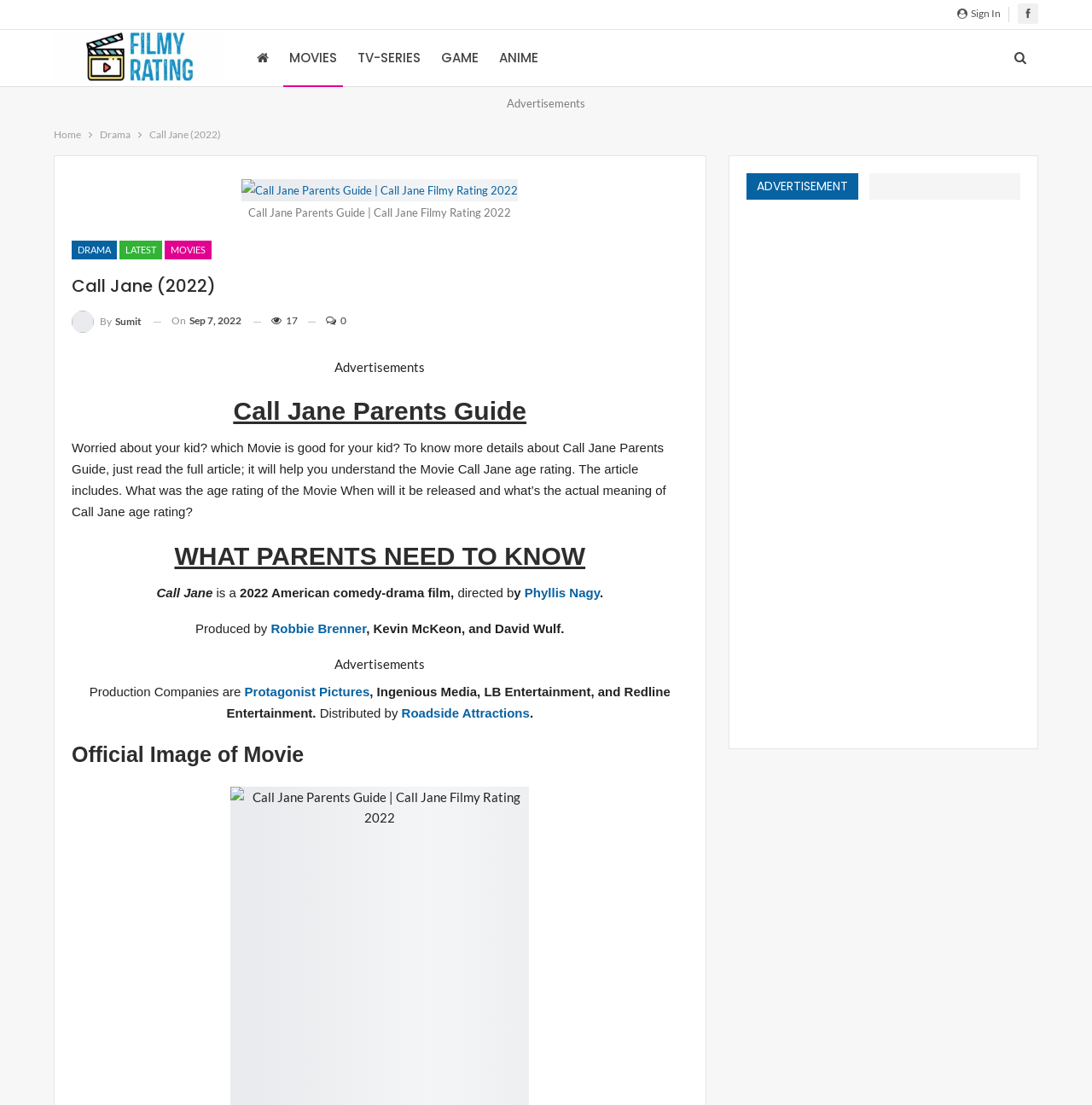Based on the element description HOME, identify the bounding box coordinates for the UI element. The coordinates should be in the format (top-left x, top-left y, bottom-right x, bottom-right y) and within the 0 to 1 range.

[0.23, 0.027, 0.251, 0.078]